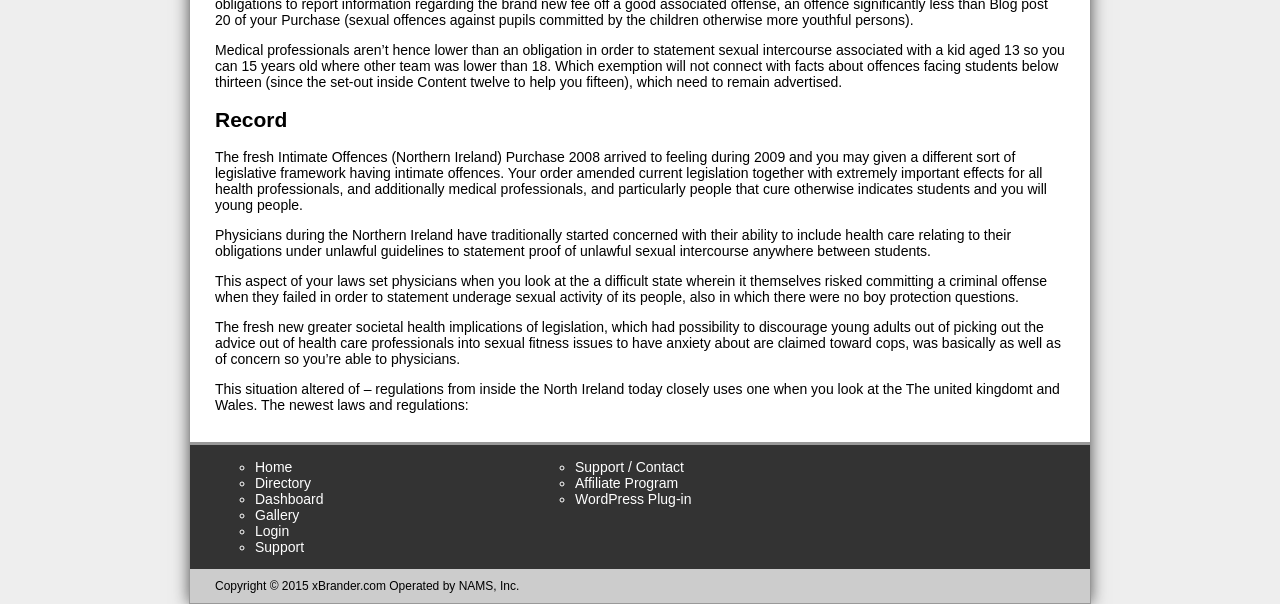Please identify the bounding box coordinates of the element I need to click to follow this instruction: "Click on Login".

[0.199, 0.866, 0.226, 0.892]